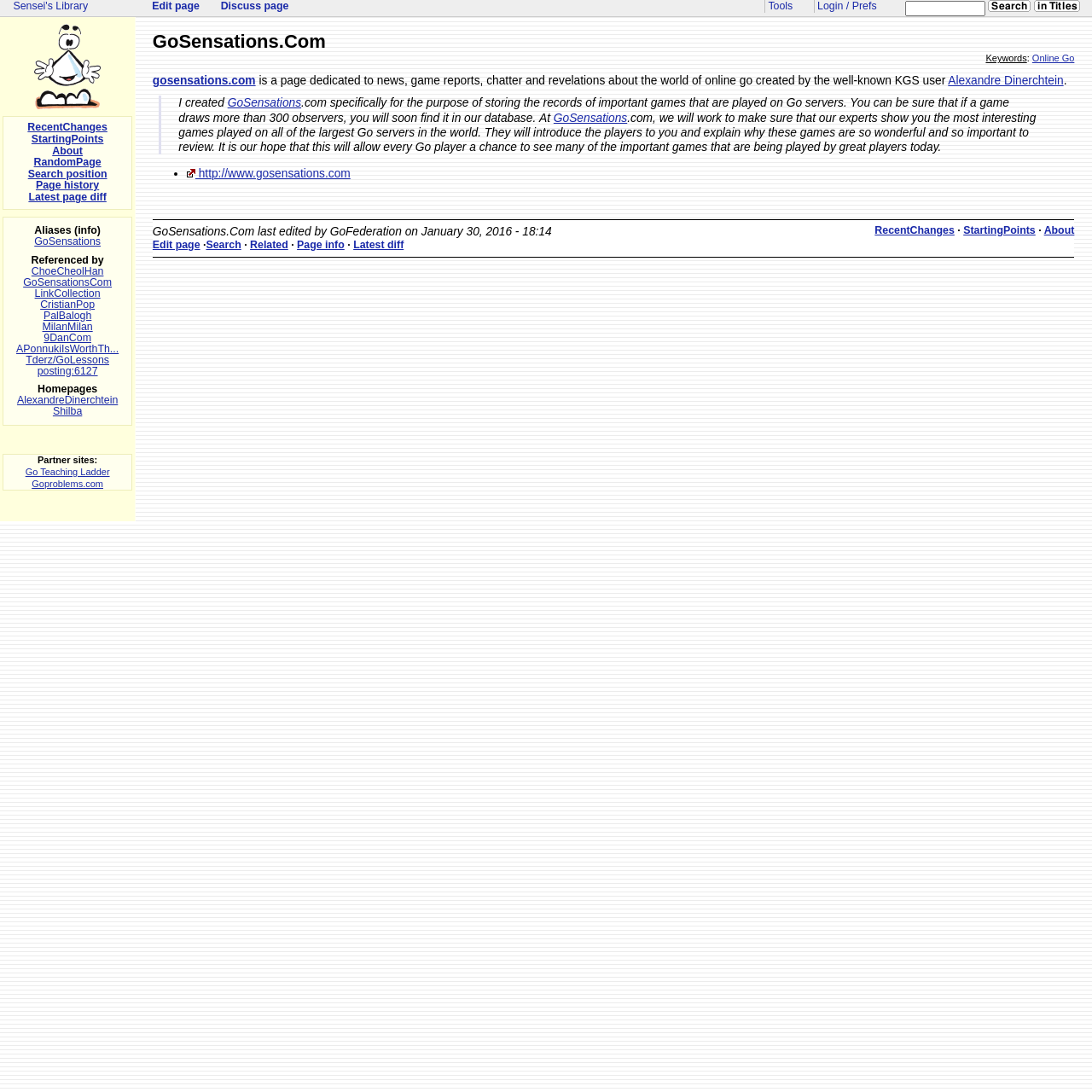Who created GoSensations.com?
Please provide a single word or phrase as the answer based on the screenshot.

Alexandre Dinerchtein